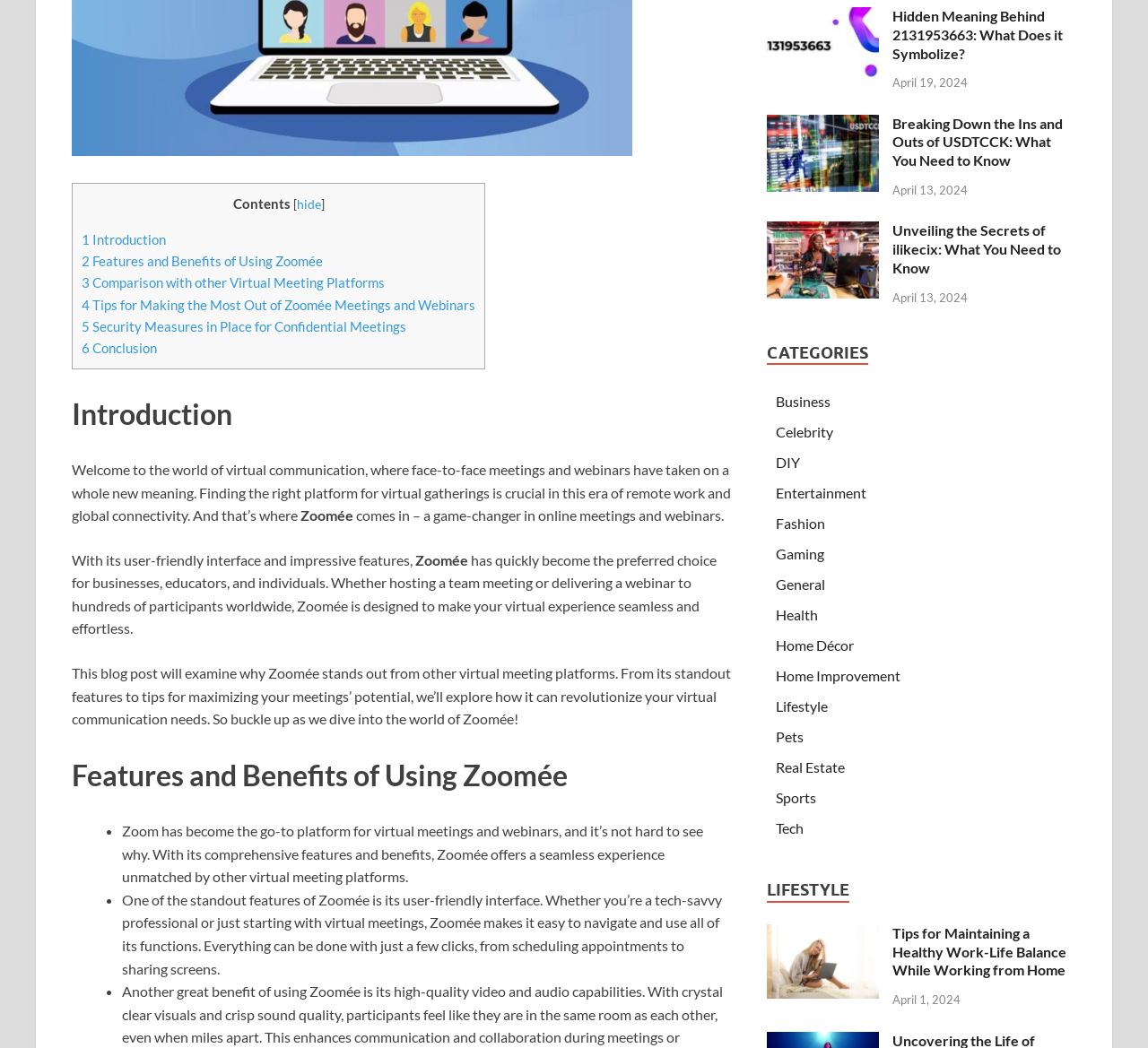Determine the bounding box of the UI component based on this description: "Home Improvement". The bounding box coordinates should be four float values between 0 and 1, i.e., [left, top, right, bottom].

[0.676, 0.637, 0.784, 0.653]